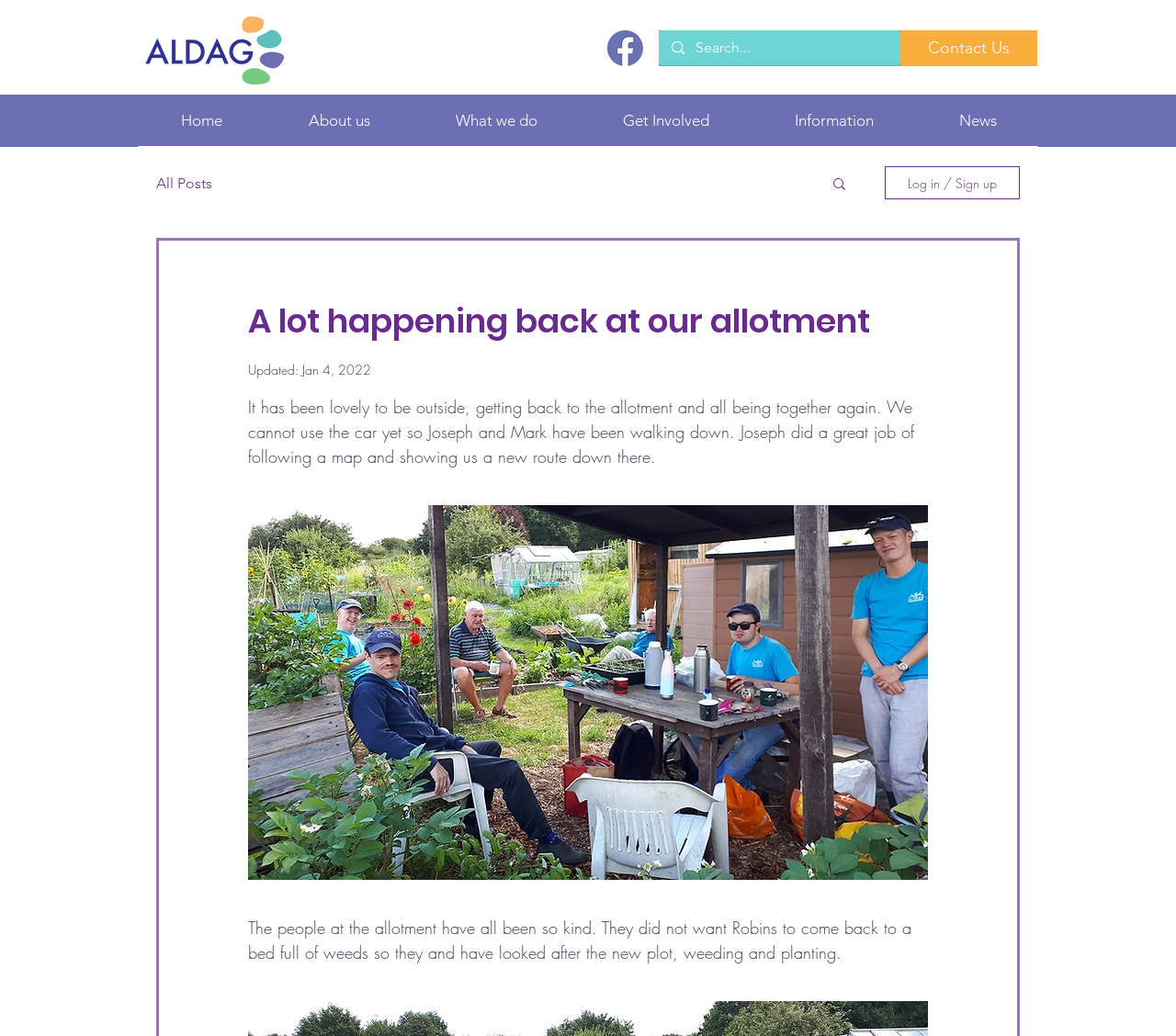Please specify the bounding box coordinates of the clickable region to carry out the following instruction: "Click the logo". The coordinates should be four float numbers between 0 and 1, in the format [left, top, right, bottom].

[0.117, 0.003, 0.256, 0.091]